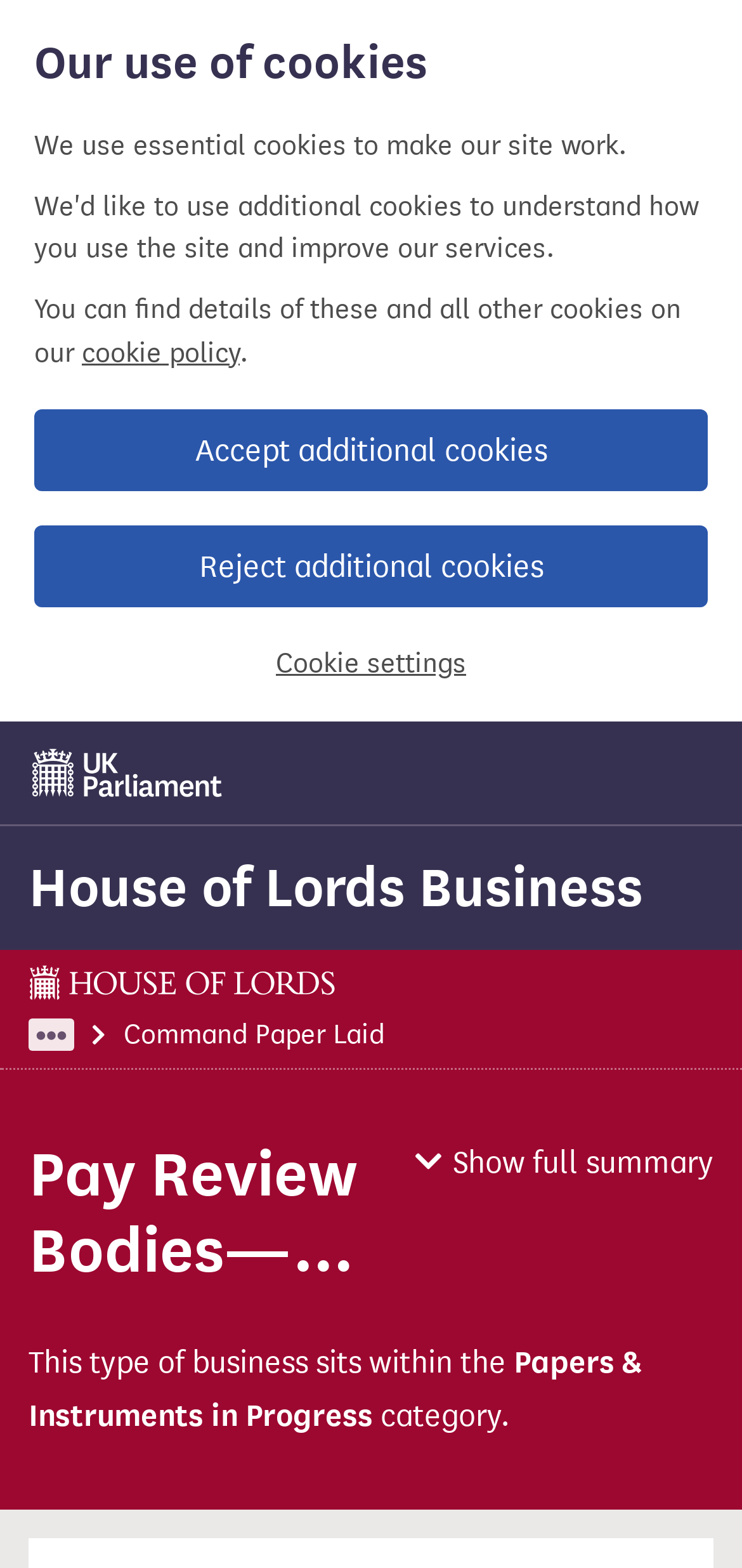Can you extract the headline from the webpage for me?

Pay Review Bodies—Seventh Report of the Police Remuneration Review Body for England and Wales. (466)